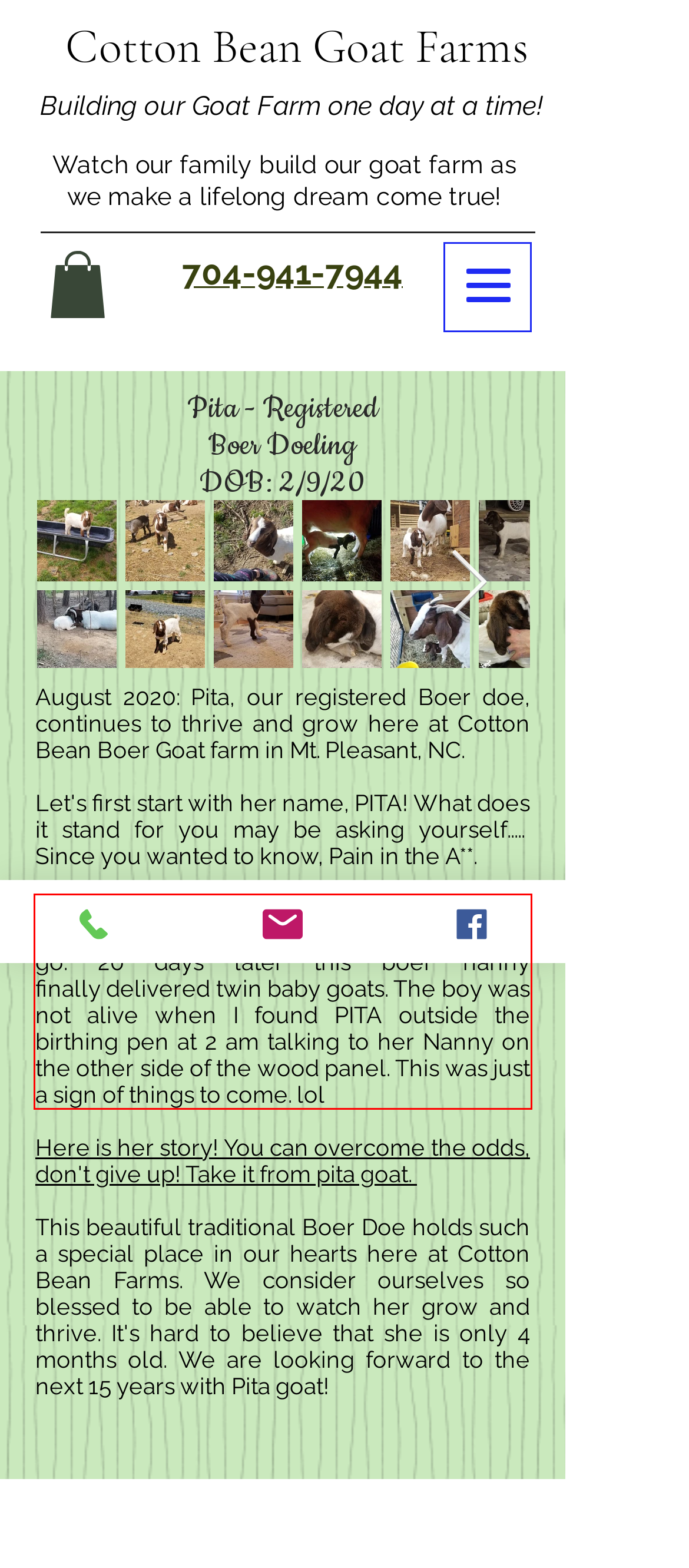Analyze the screenshot of a webpage where a red rectangle is bounding a UI element. Extract and generate the text content within this red bounding box.

Here is her story! We got her Mom, Lillith, when she was pregnant with only 10 days to go. 20 days later this boer nanny finally delivered twin baby goats. The boy was not alive when I found PITA outside the birthing pen at 2 am talking to her Nanny on the other side of the wood panel. This was just a sign of things to come. lol